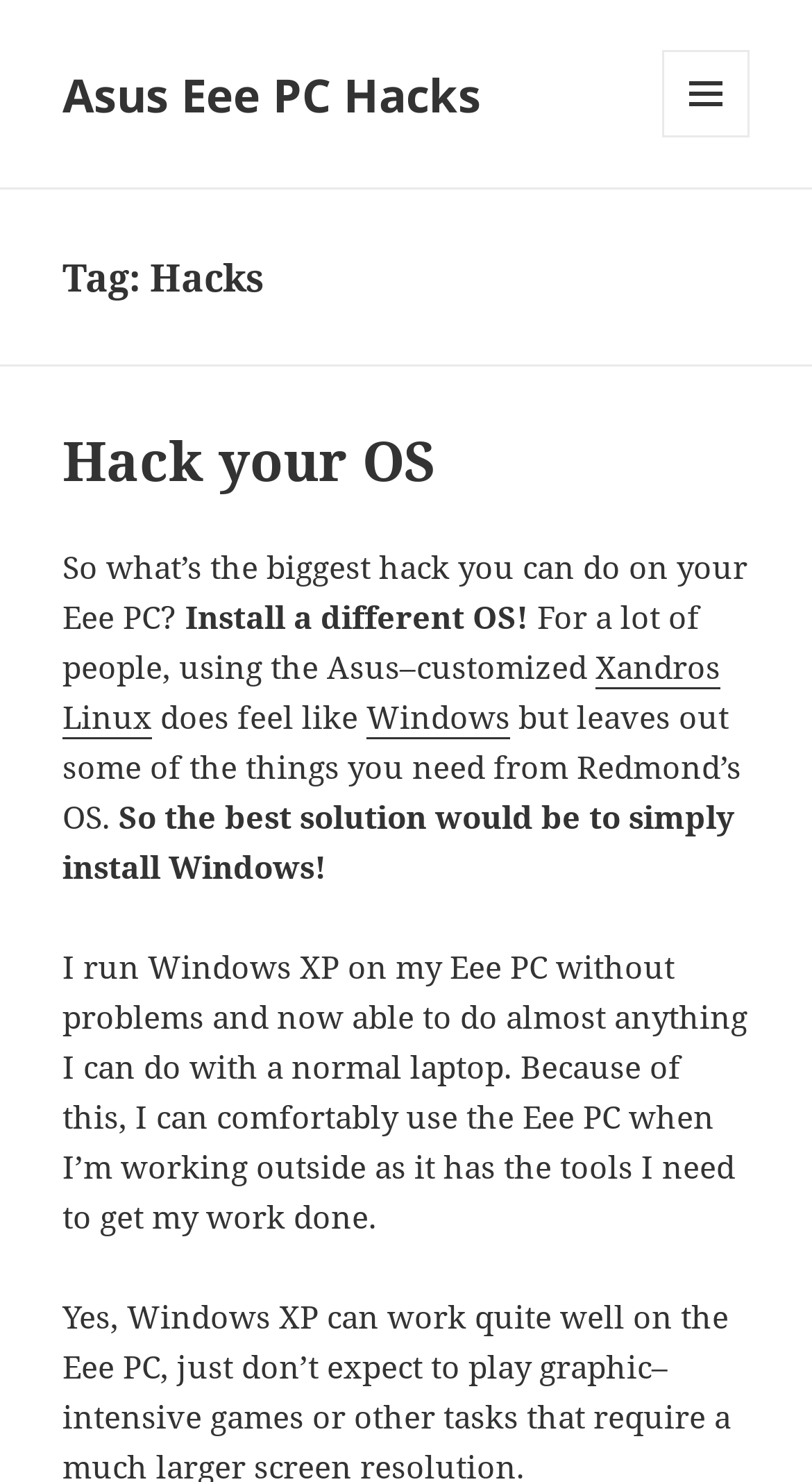Please give a succinct answer using a single word or phrase:
What is the purpose of installing Windows on an Eee PC?

To get necessary tools